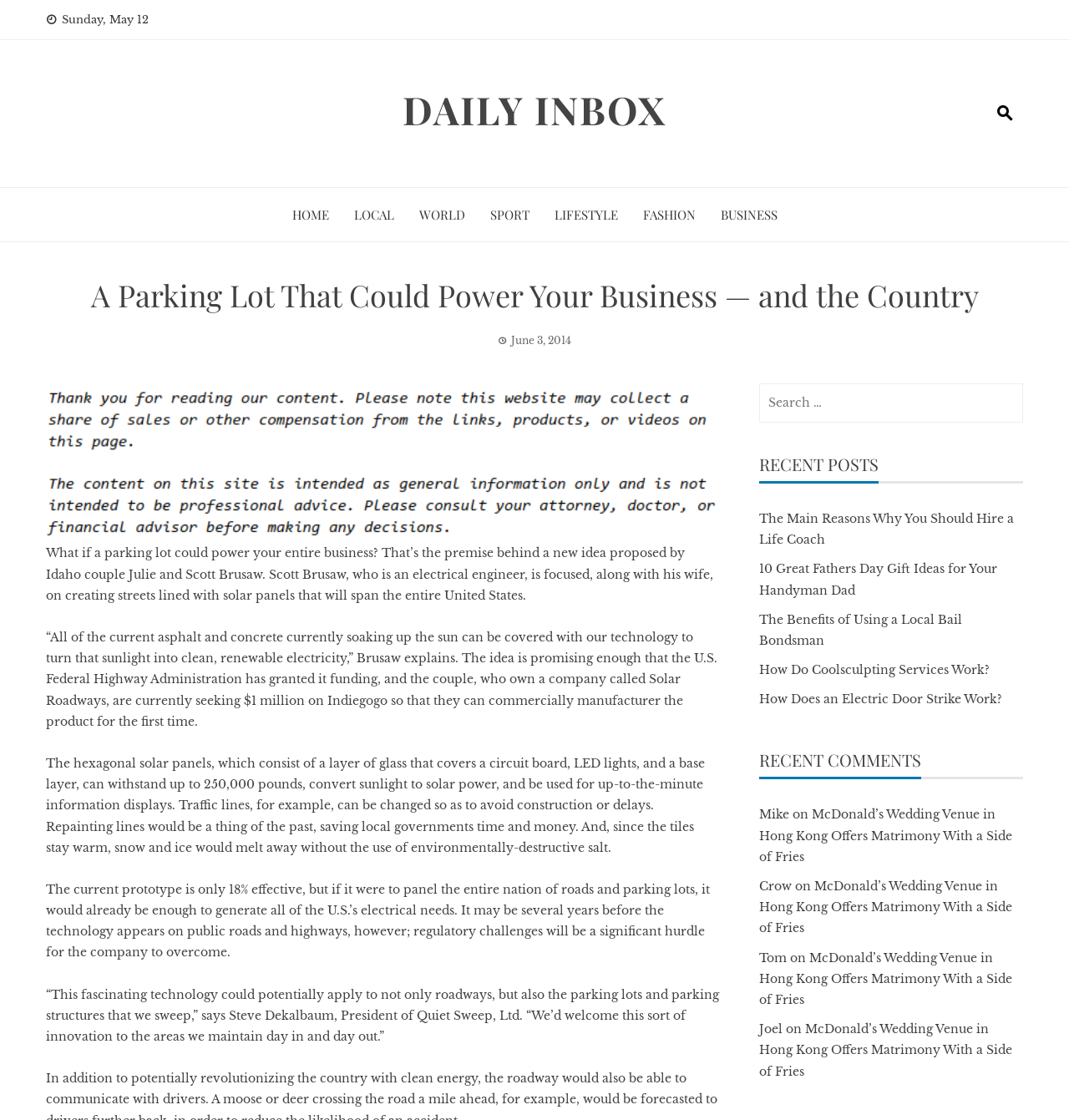Please determine the bounding box coordinates for the UI element described as: "Daily Inbox".

[0.377, 0.075, 0.623, 0.121]